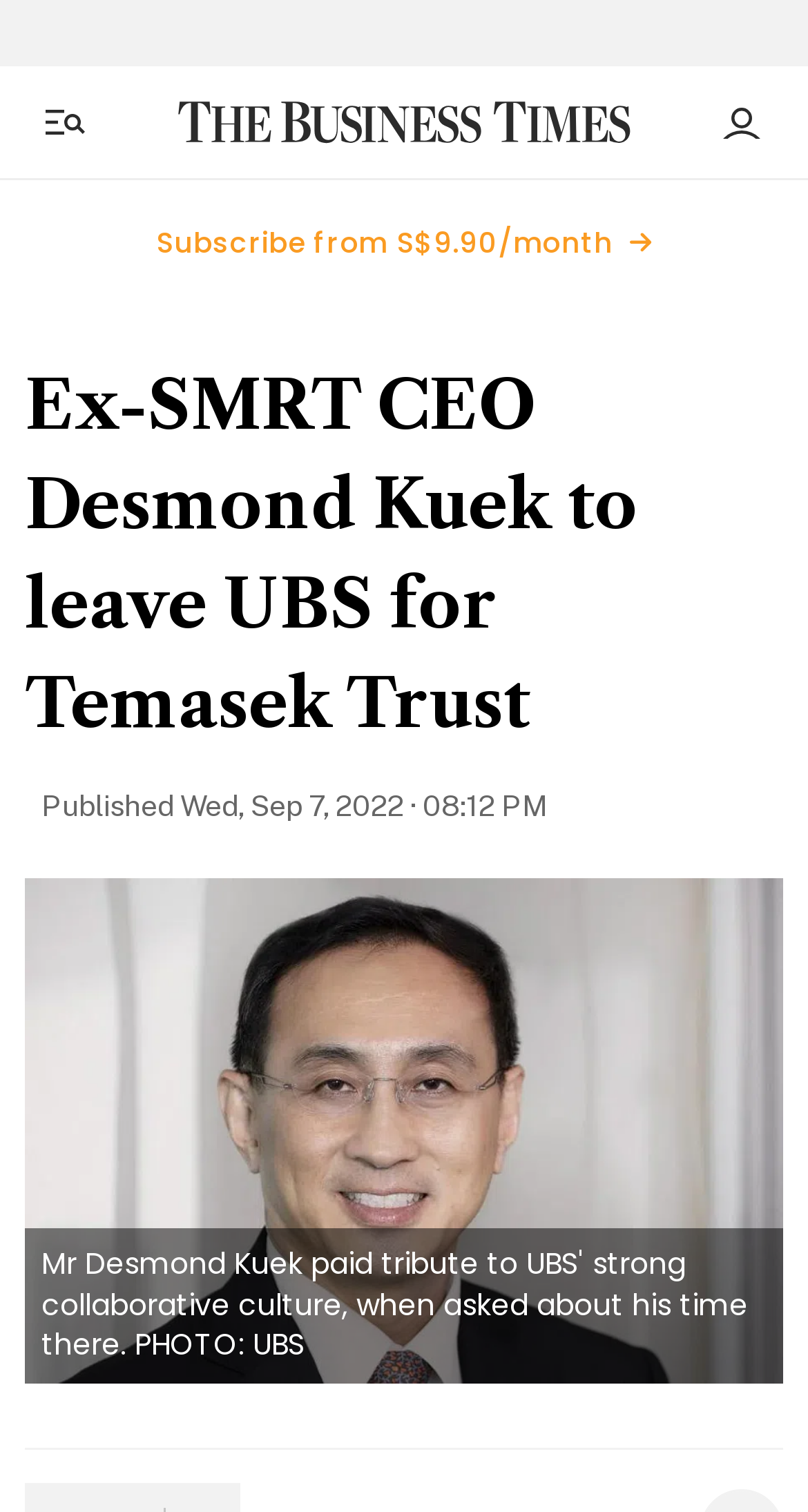Find and provide the bounding box coordinates for the UI element described here: "aria-label="Expand image"". The coordinates should be given as four float numbers between 0 and 1: [left, top, right, bottom].

[0.897, 0.594, 0.944, 0.619]